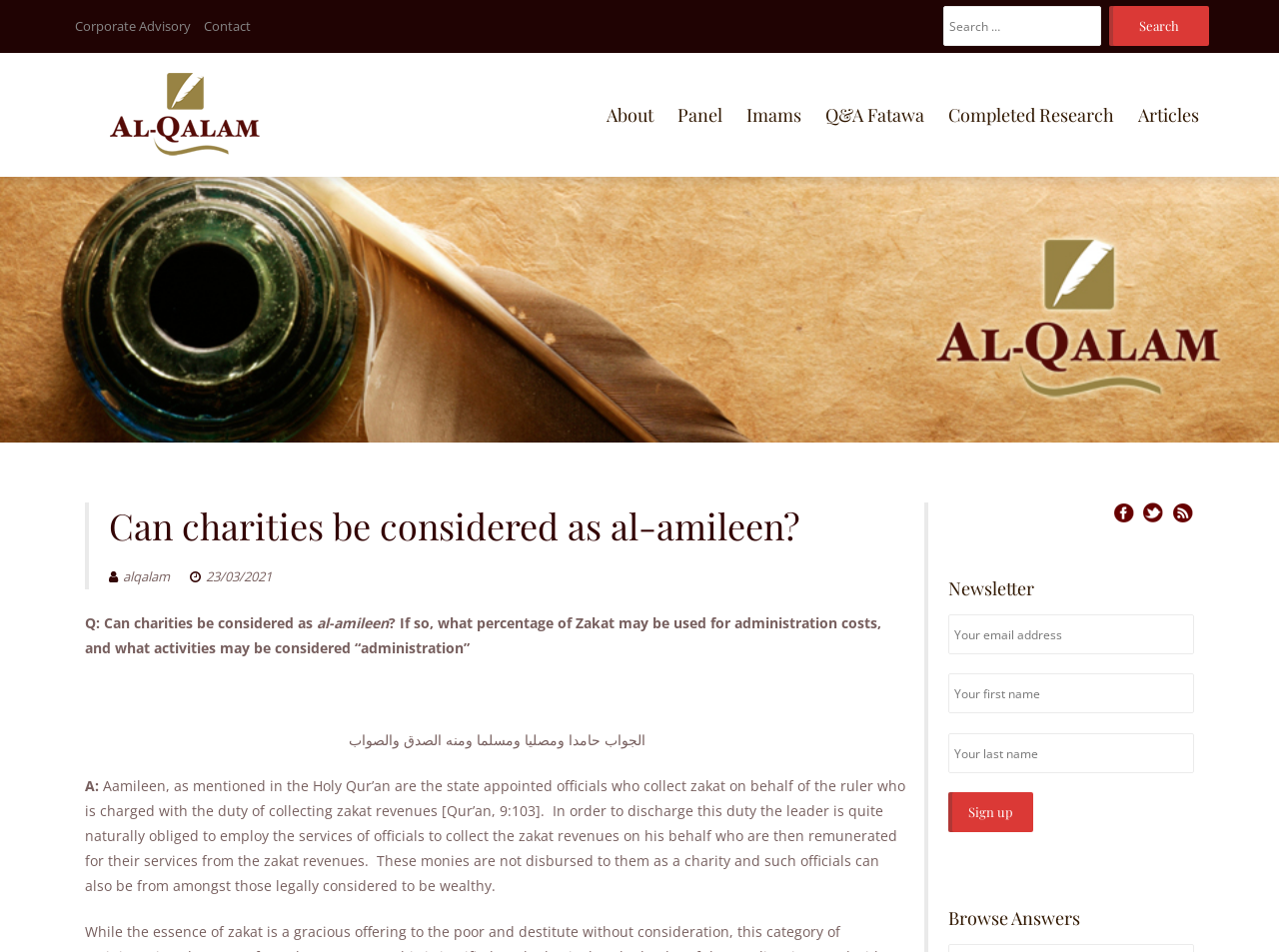Provide the bounding box coordinates of the HTML element described by the text: "Panel".

[0.522, 0.099, 0.573, 0.141]